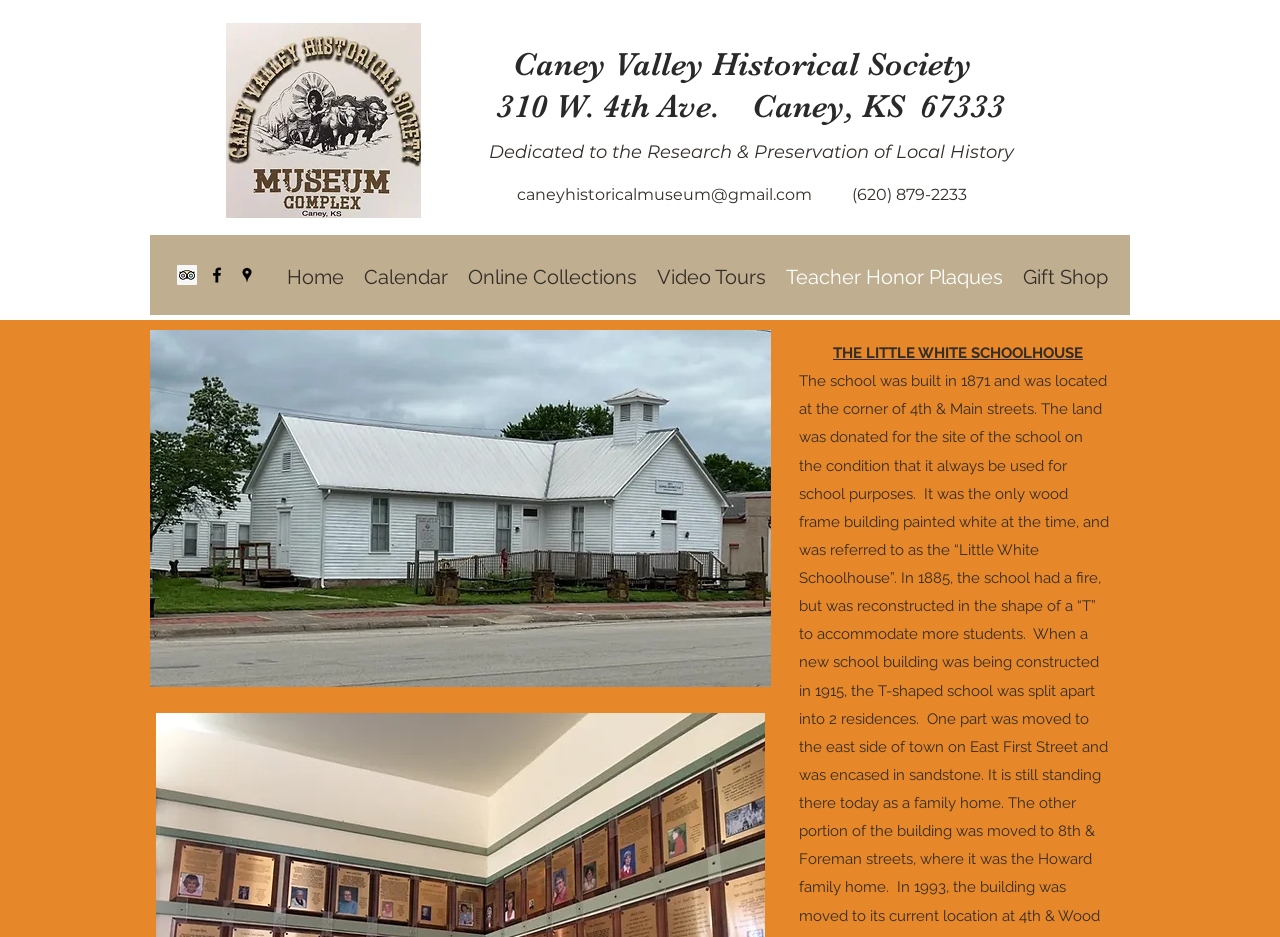Find the bounding box coordinates of the element's region that should be clicked in order to follow the given instruction: "Click the Teacher Honor Plaques link". The coordinates should consist of four float numbers between 0 and 1, i.e., [left, top, right, bottom].

[0.606, 0.277, 0.791, 0.309]